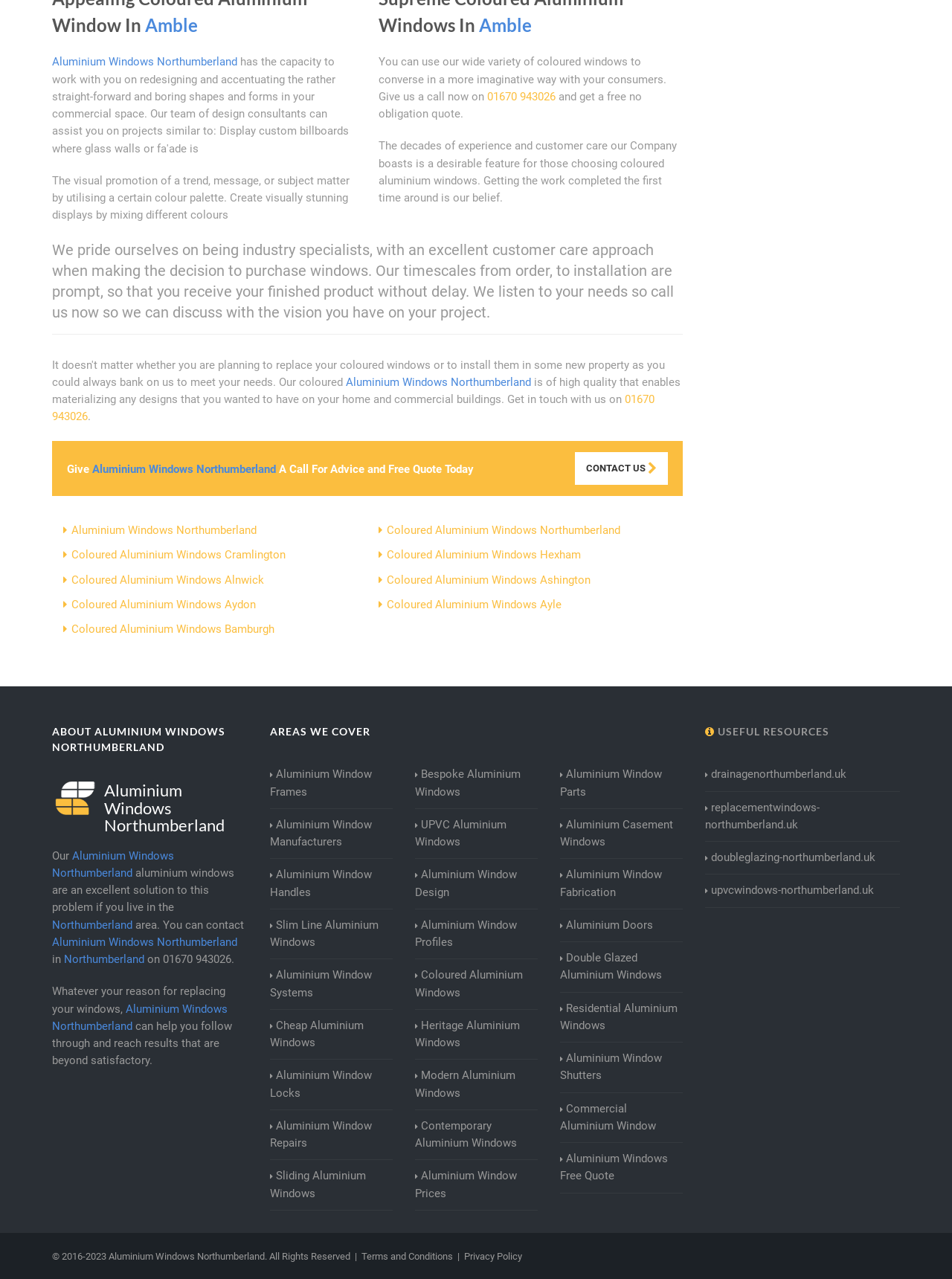Pinpoint the bounding box coordinates of the area that must be clicked to complete this instruction: "Check Aluminium Windows Northumberland's useful resources".

[0.74, 0.567, 0.871, 0.577]